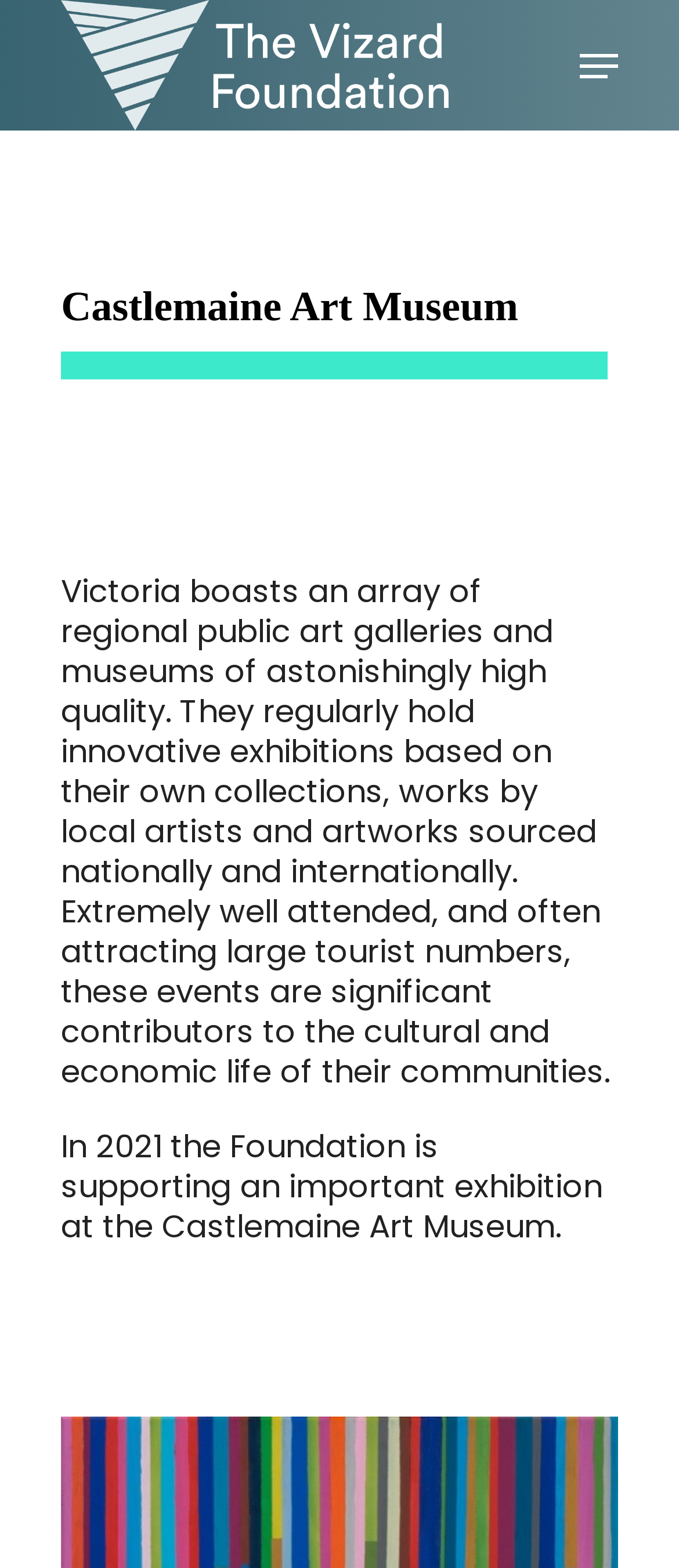Please provide the bounding box coordinates in the format (top-left x, top-left y, bottom-right x, bottom-right y). Remember, all values are floating point numbers between 0 and 1. What is the bounding box coordinate of the region described as: Contact Us

[0.63, 0.364, 0.917, 0.397]